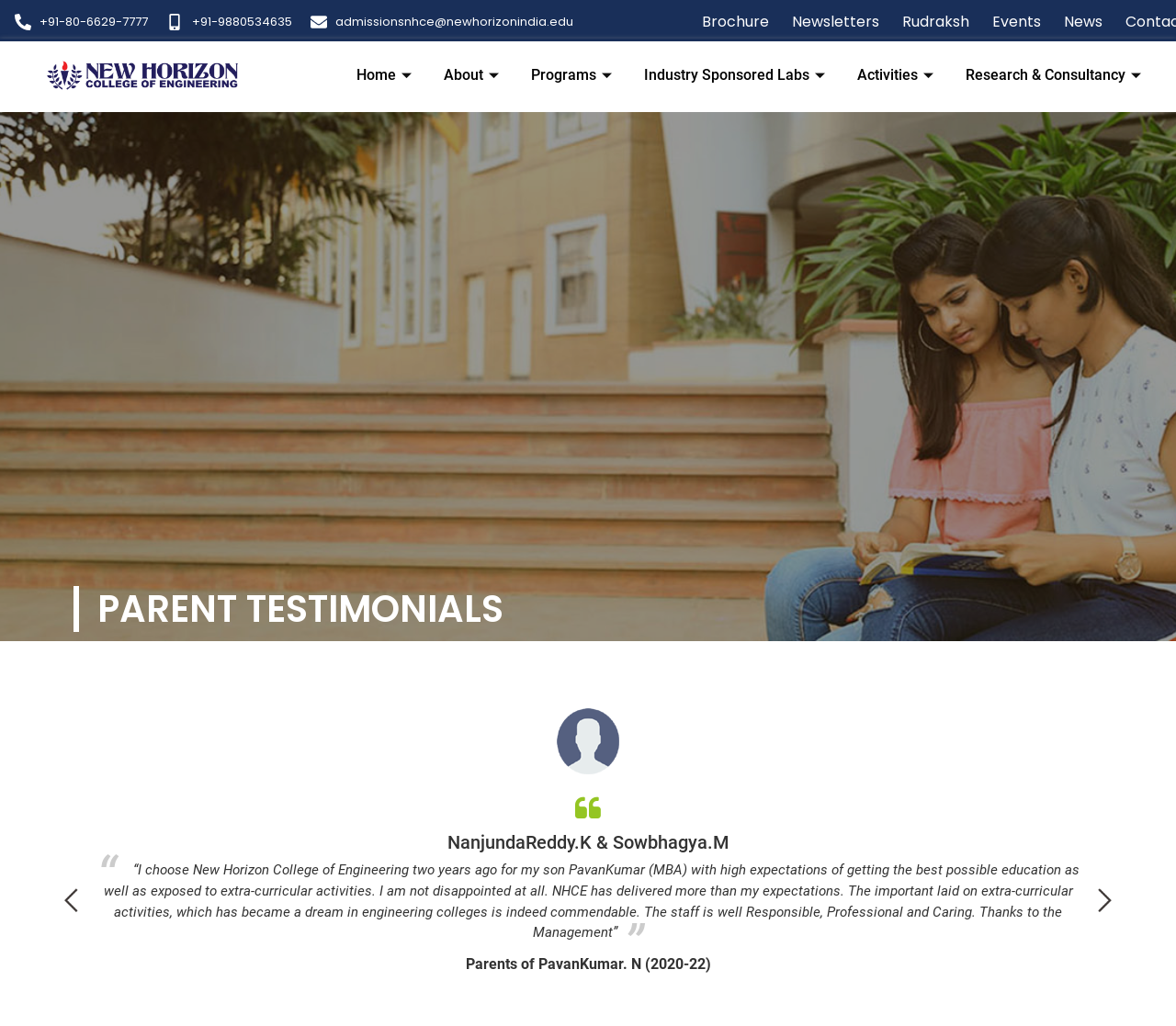Predict the bounding box coordinates of the area that should be clicked to accomplish the following instruction: "Download the brochure". The bounding box coordinates should consist of four float numbers between 0 and 1, i.e., [left, top, right, bottom].

[0.593, 0.01, 0.654, 0.032]